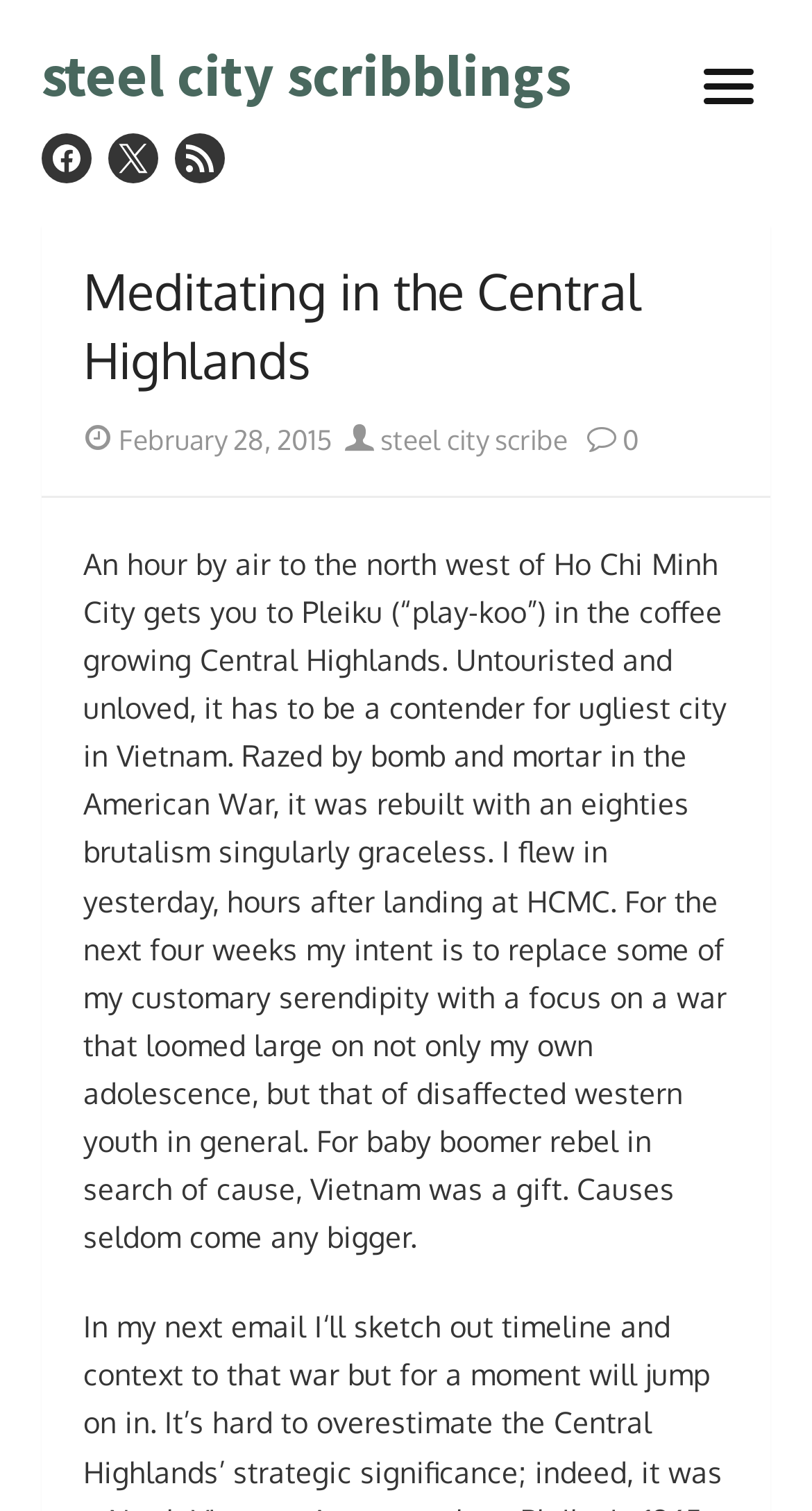What is the author's opinion about Pleiku?
Using the visual information, respond with a single word or phrase.

It is ugly